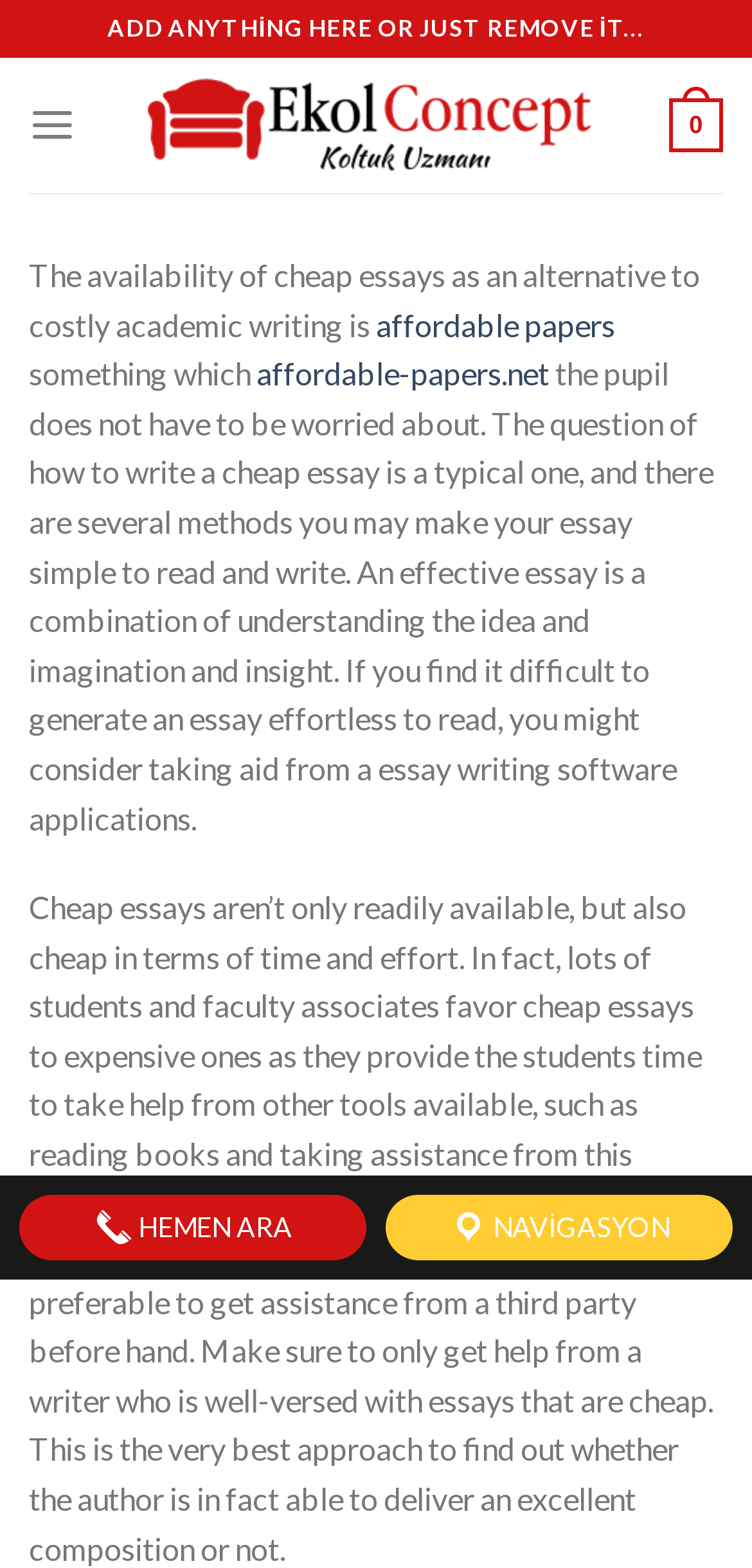Provide the bounding box coordinates of the HTML element this sentence describes: "0". The bounding box coordinates consist of four float numbers between 0 and 1, i.e., [left, top, right, bottom].

[0.889, 0.046, 0.962, 0.114]